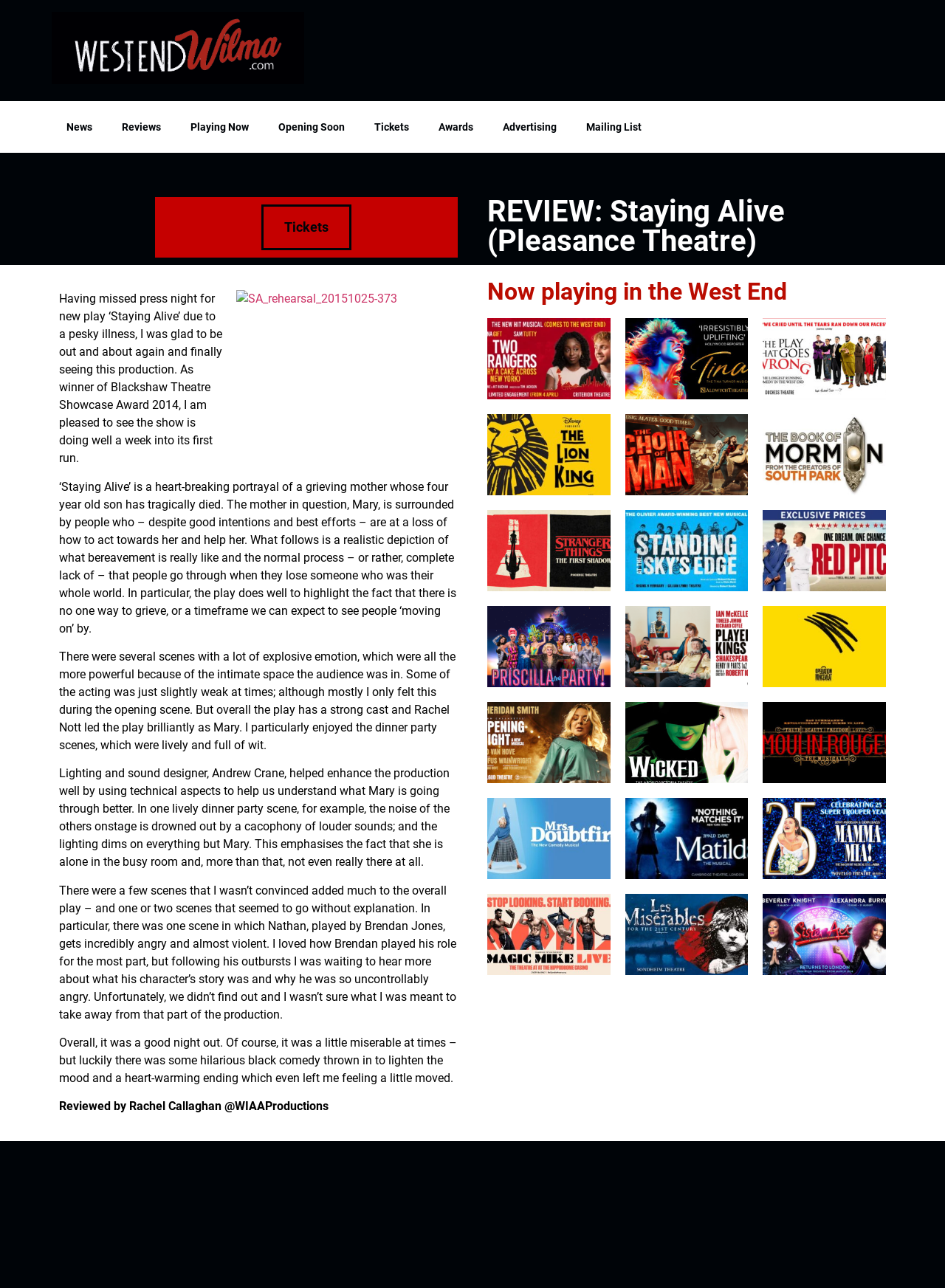Please determine the bounding box coordinates of the element's region to click in order to carry out the following instruction: "Click on the 'West End Wilma' link". The coordinates should be four float numbers between 0 and 1, i.e., [left, top, right, bottom].

[0.055, 0.009, 0.322, 0.069]